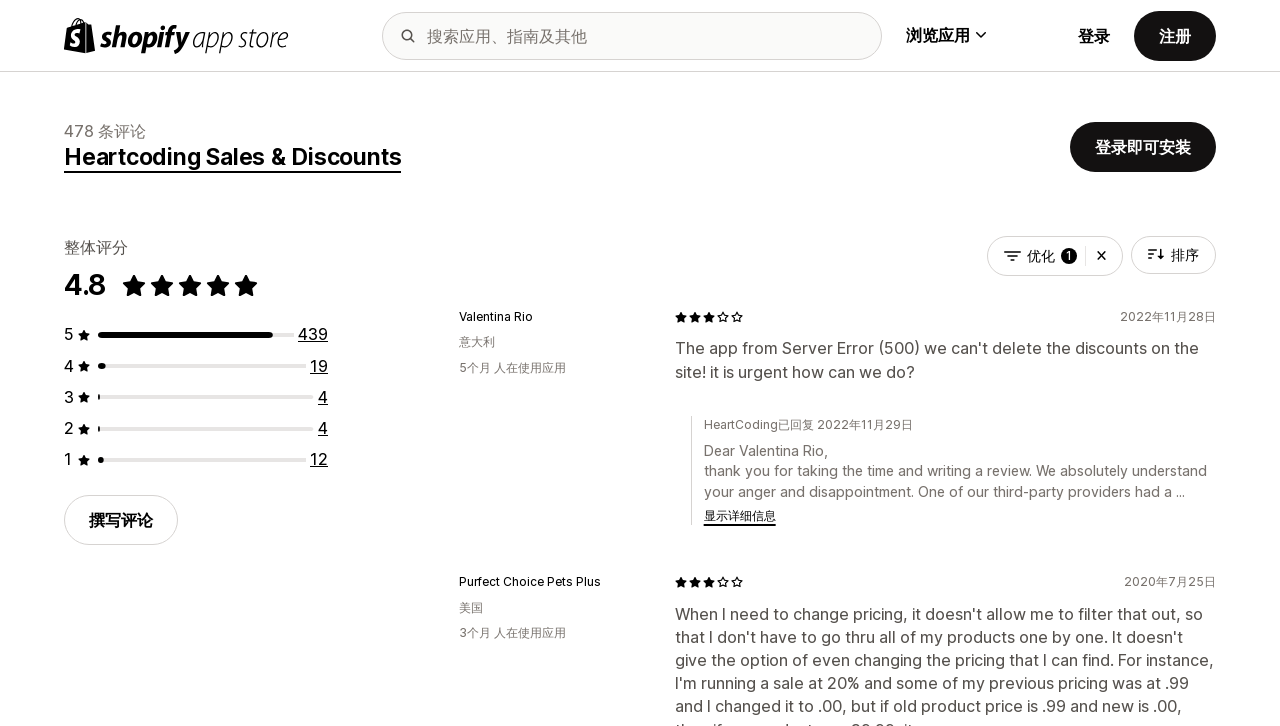Utilize the details in the image to thoroughly answer the following question: What is the country of Valentina Rio?

I found the country by looking at the text '意大利' which indicates that Valentina Rio is from Italy.